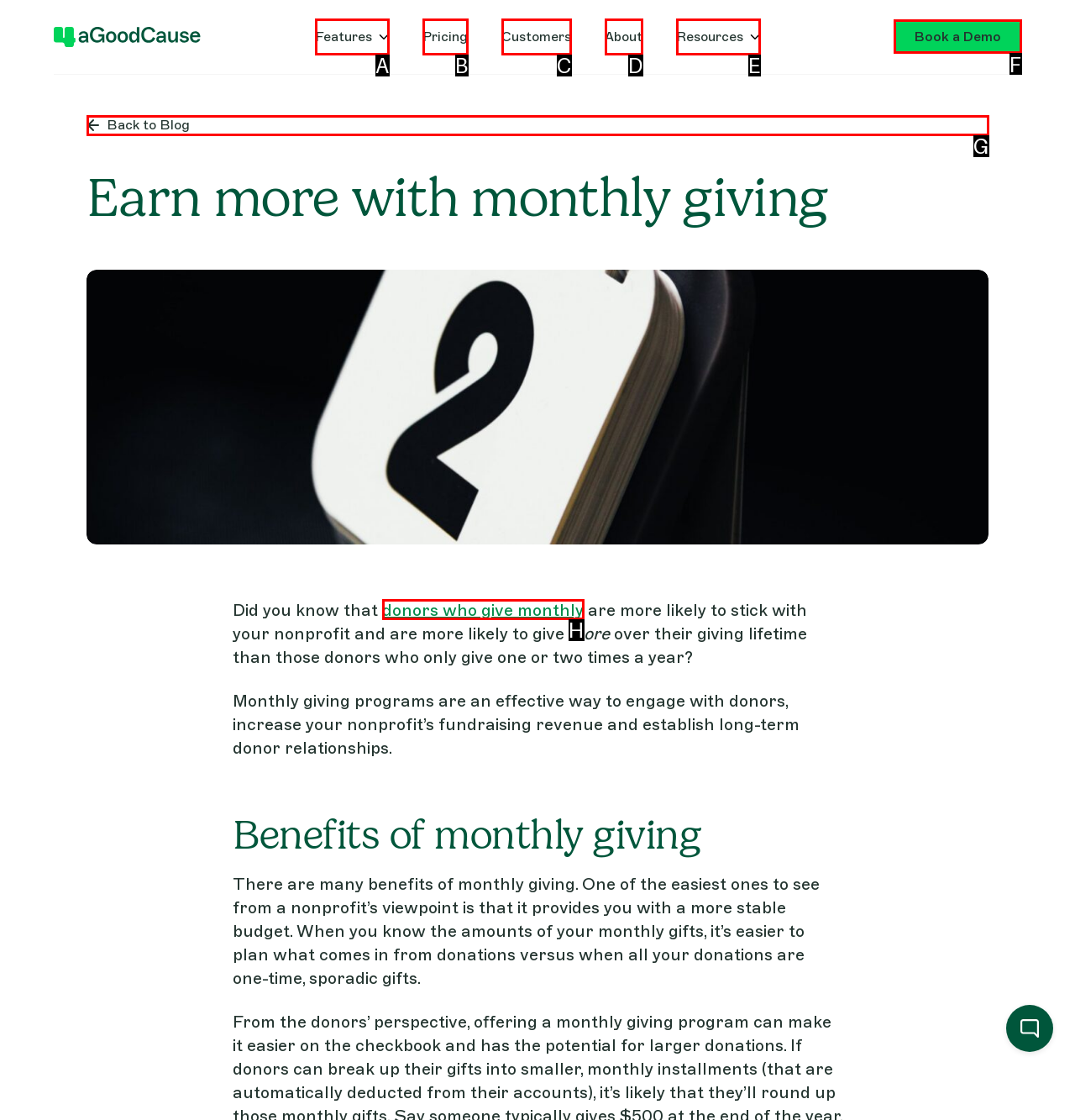Look at the highlighted elements in the screenshot and tell me which letter corresponds to the task: Browse recent posts.

None